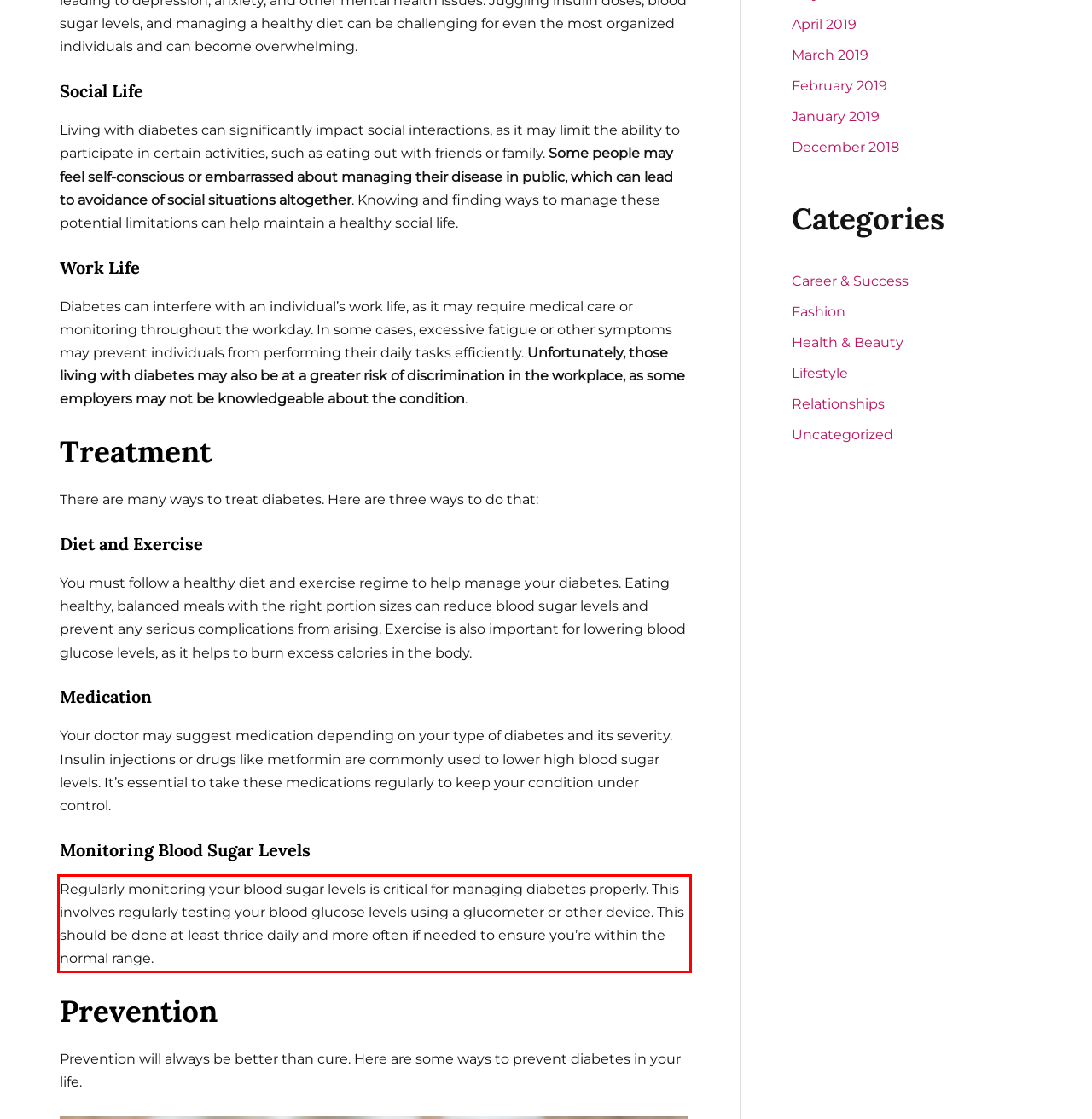You are given a screenshot showing a webpage with a red bounding box. Perform OCR to capture the text within the red bounding box.

Regularly monitoring your blood sugar levels is critical for managing diabetes properly. This involves regularly testing your blood glucose levels using a glucometer or other device. This should be done at least thrice daily and more often if needed to ensure you’re within the normal range.